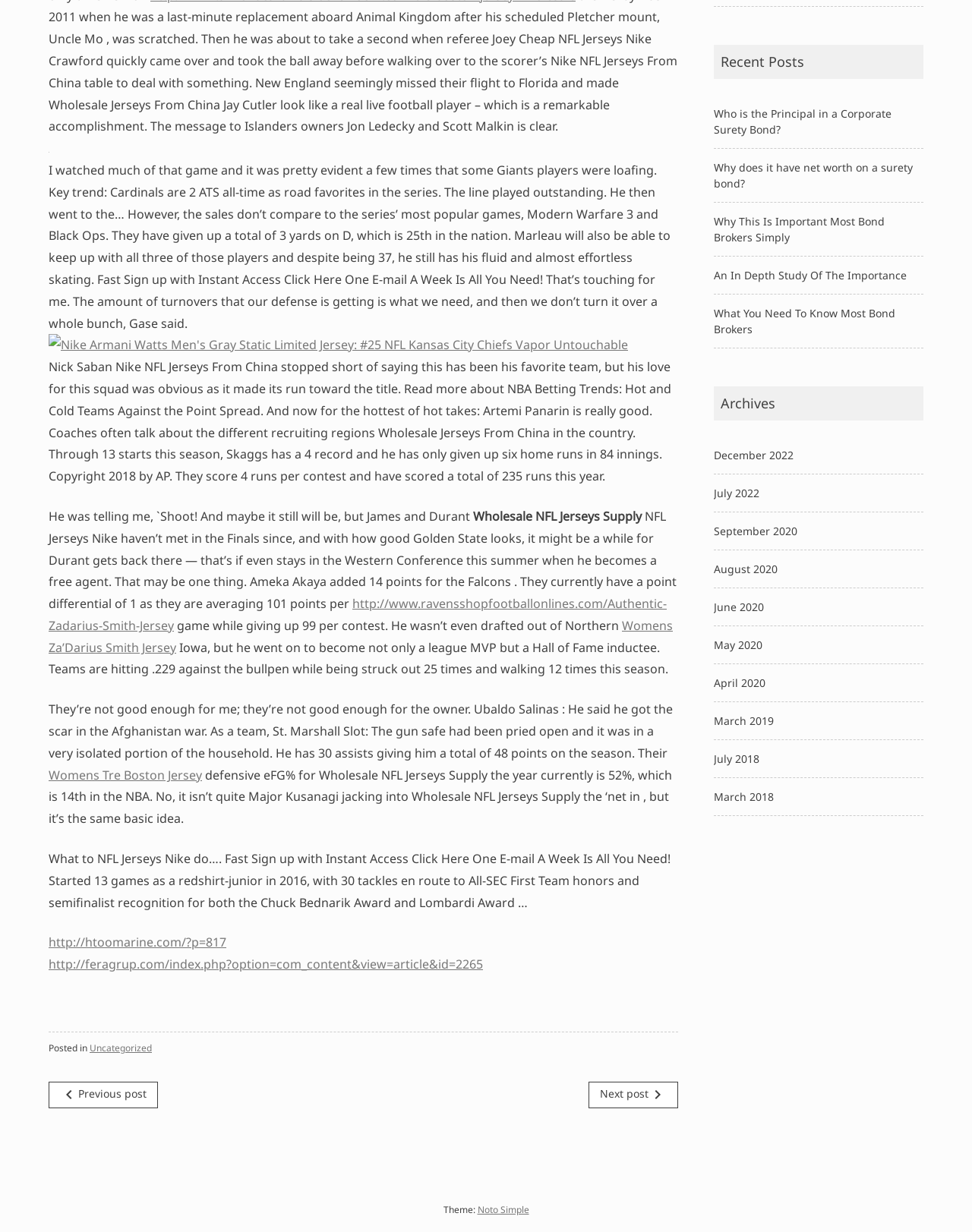Given the element description Uncategorized, specify the bounding box coordinates of the corresponding UI element in the format (top-left x, top-left y, bottom-right x, bottom-right y). All values must be between 0 and 1.

[0.092, 0.845, 0.156, 0.856]